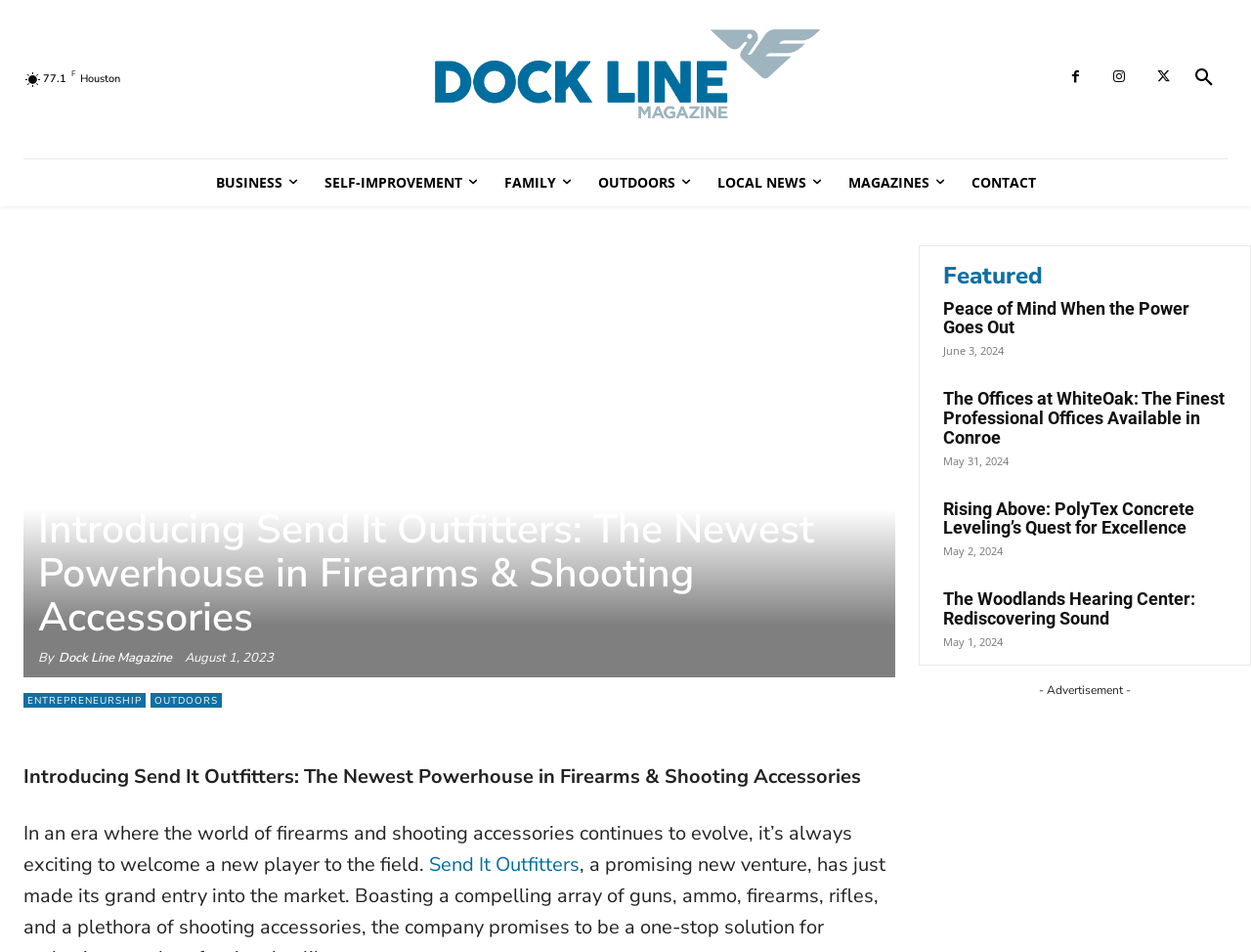Determine the bounding box coordinates for the UI element with the following description: "Dock Line Magazine". The coordinates should be four float numbers between 0 and 1, represented as [left, top, right, bottom].

[0.047, 0.681, 0.138, 0.701]